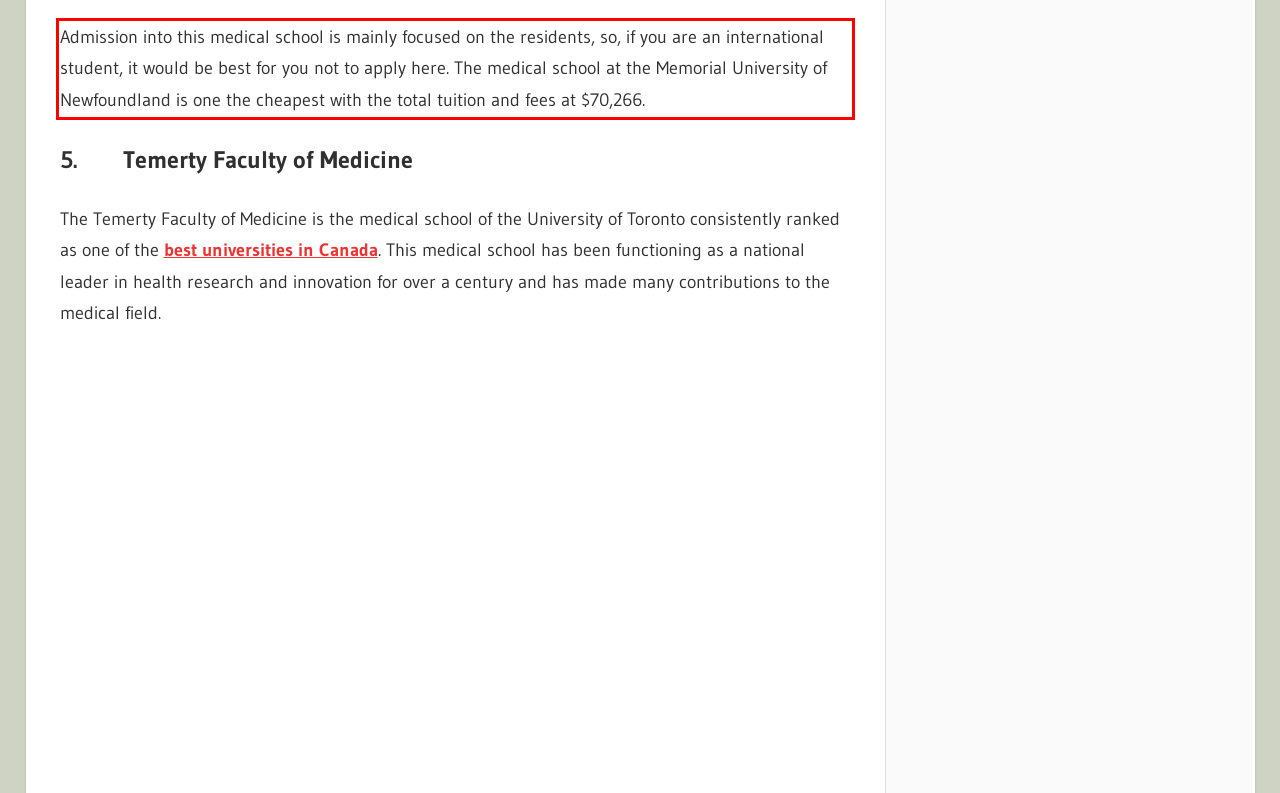Identify and transcribe the text content enclosed by the red bounding box in the given screenshot.

Admission into this medical school is mainly focused on the residents, so, if you are an international student, it would be best for you not to apply here. The medical school at the Memorial University of Newfoundland is one the cheapest with the total tuition and fees at $70,266.